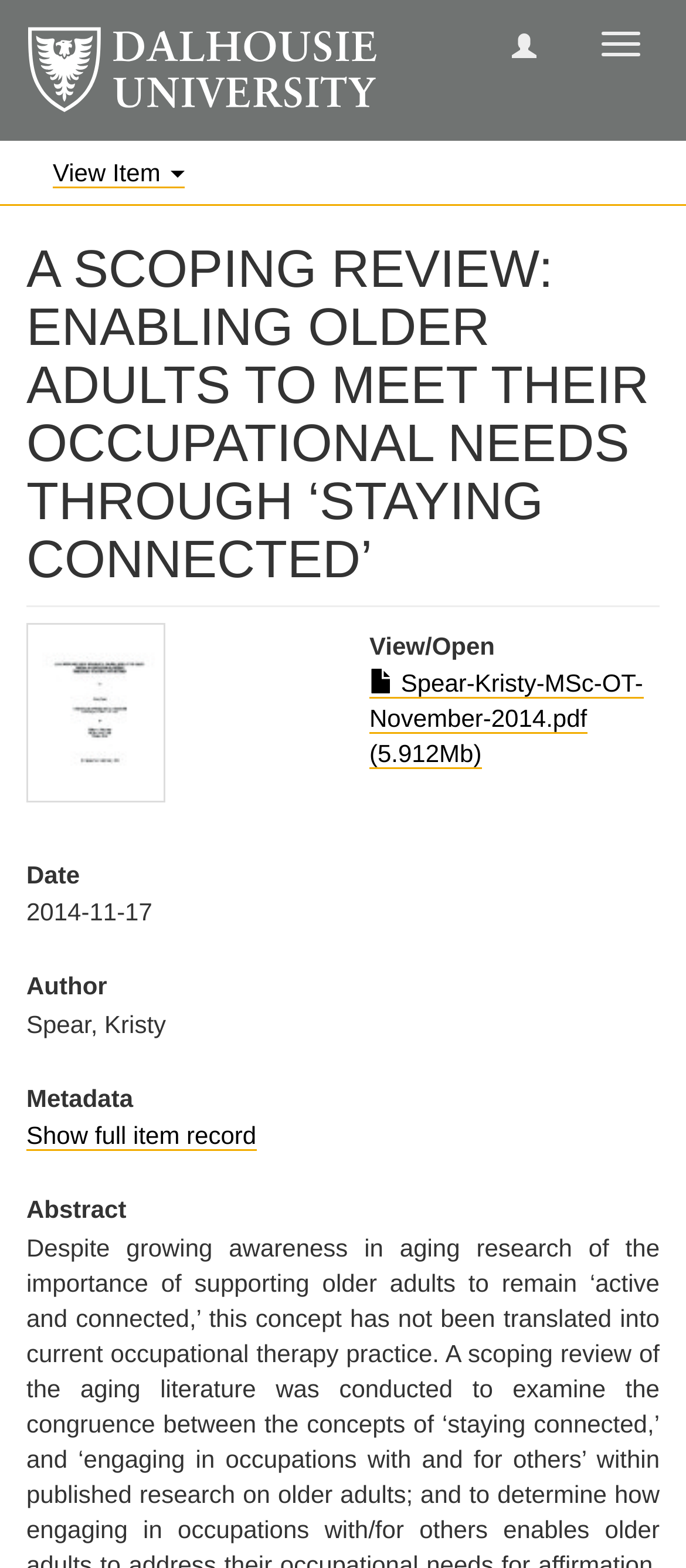Provide a brief response using a word or short phrase to this question:
Who is the author of the item?

Spear, Kristy